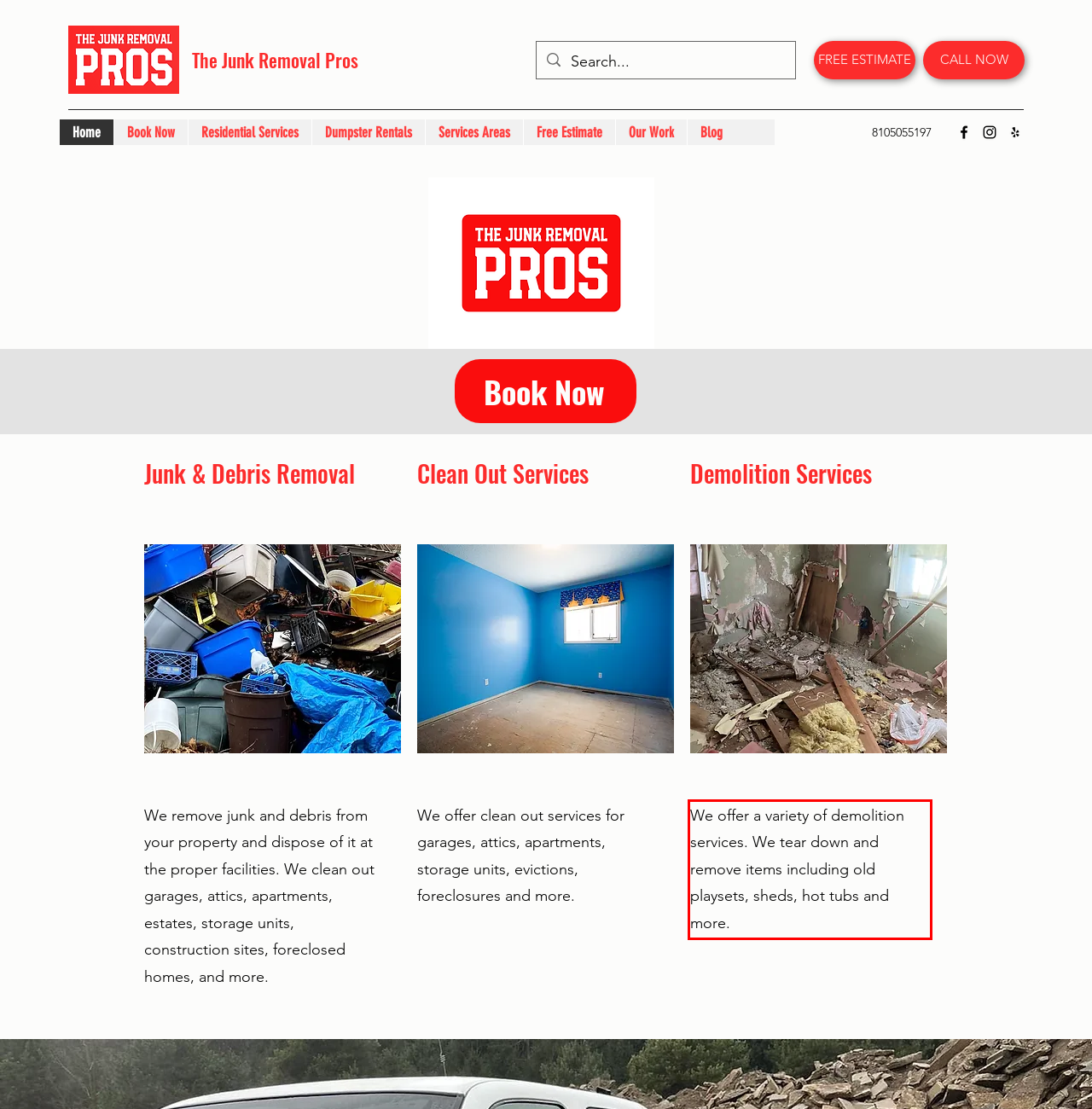Identify the red bounding box in the webpage screenshot and perform OCR to generate the text content enclosed.

We offer a variety of demolition services. We tear down and remove items including old playsets, sheds, hot tubs and more.